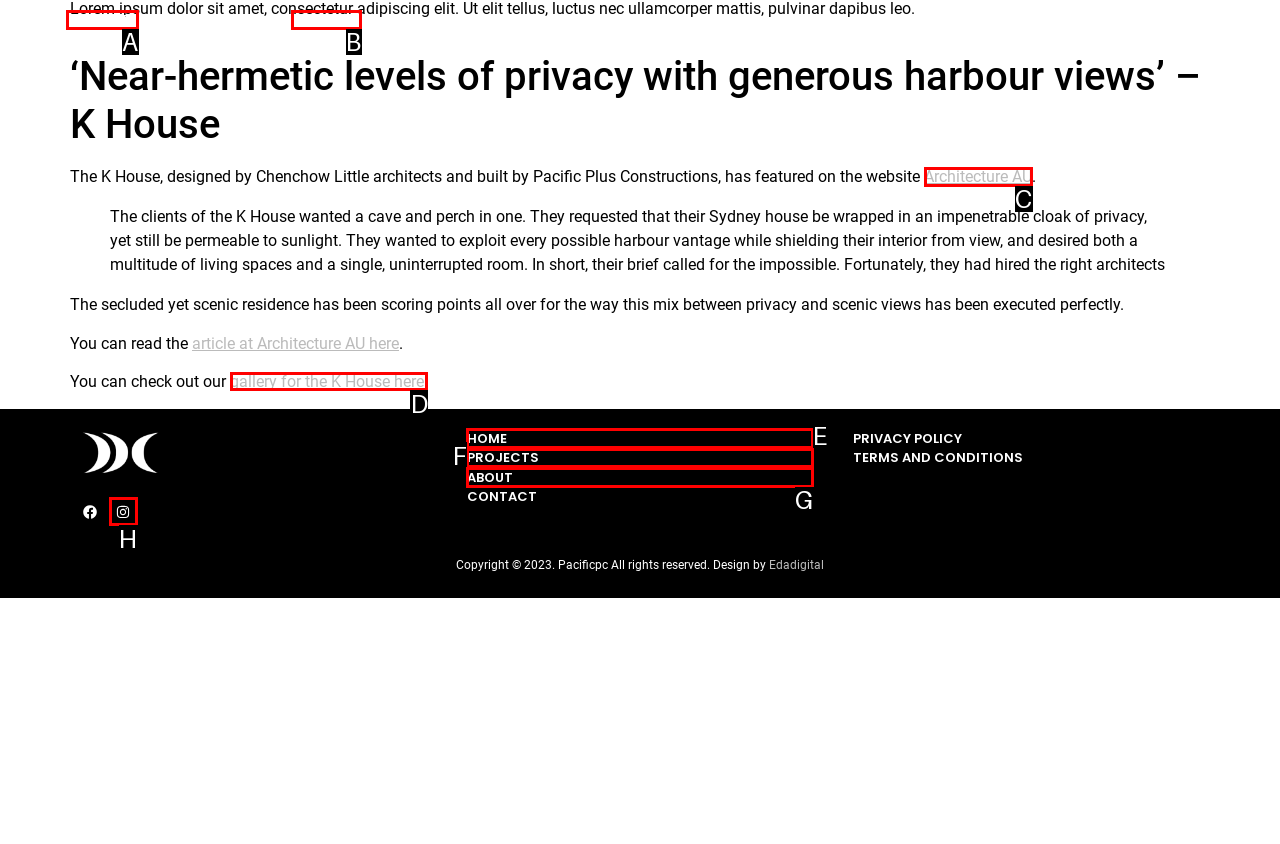Find the appropriate UI element to complete the task: check out the K House gallery. Indicate your choice by providing the letter of the element.

D